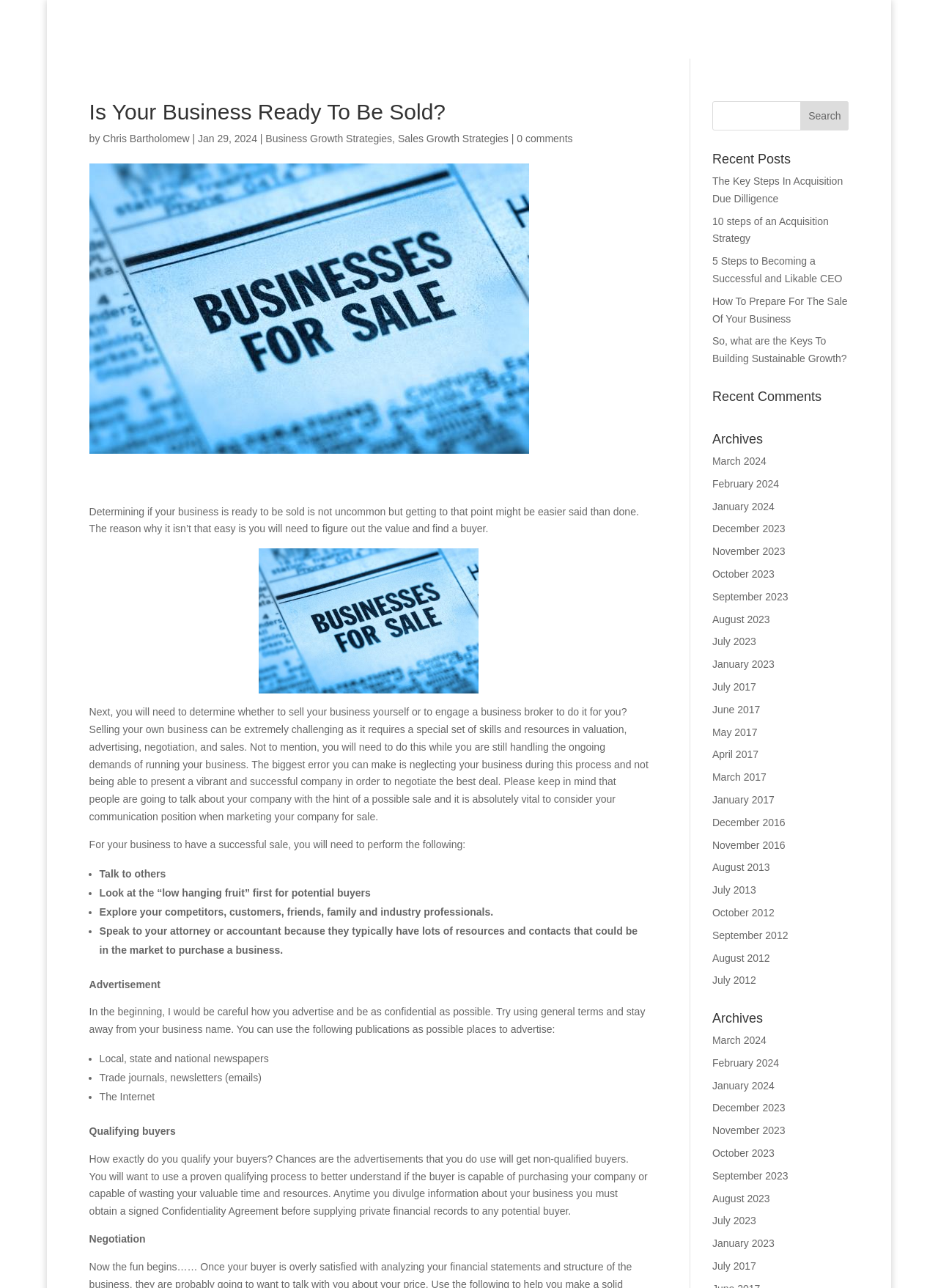What is the purpose of a Confidentiality Agreement?
Answer the question with as much detail as you can, using the image as a reference.

A Confidentiality Agreement is a document that potential buyers must sign before receiving private financial records about the business. Its purpose is to protect the business owner's confidential information and ensure that it is not shared with unauthorized parties.